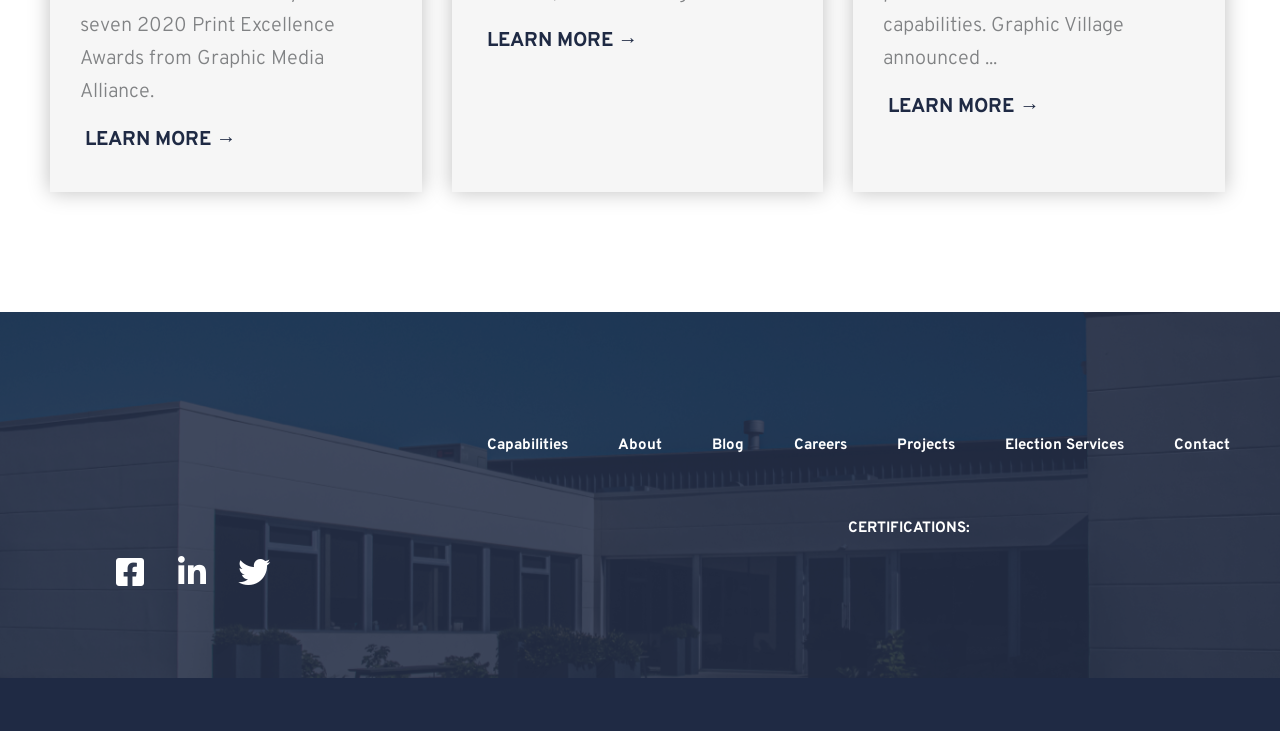Locate the bounding box coordinates of the clickable area needed to fulfill the instruction: "Click on LEARN MORE".

[0.062, 0.178, 0.184, 0.215]